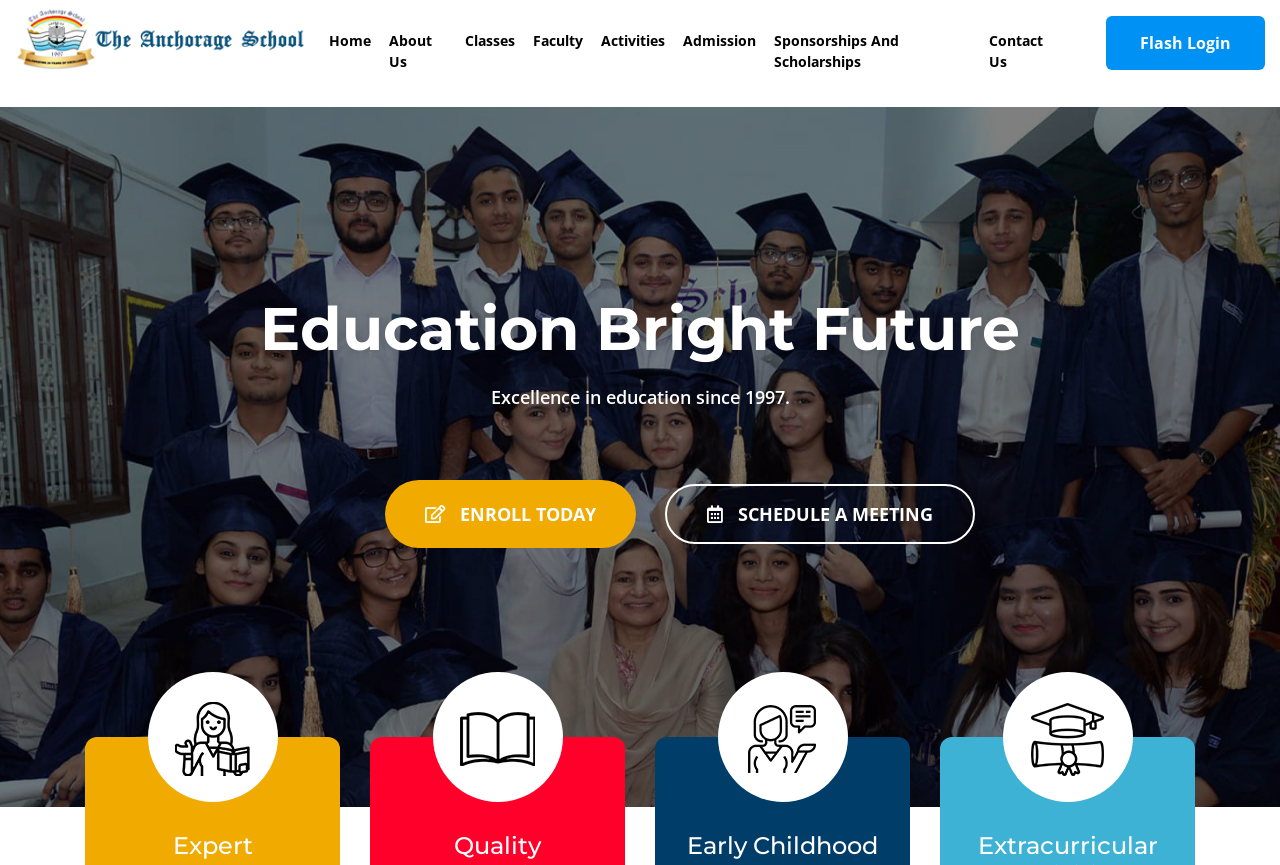Locate the bounding box of the user interface element based on this description: "Flash Login".

[0.864, 0.018, 0.988, 0.081]